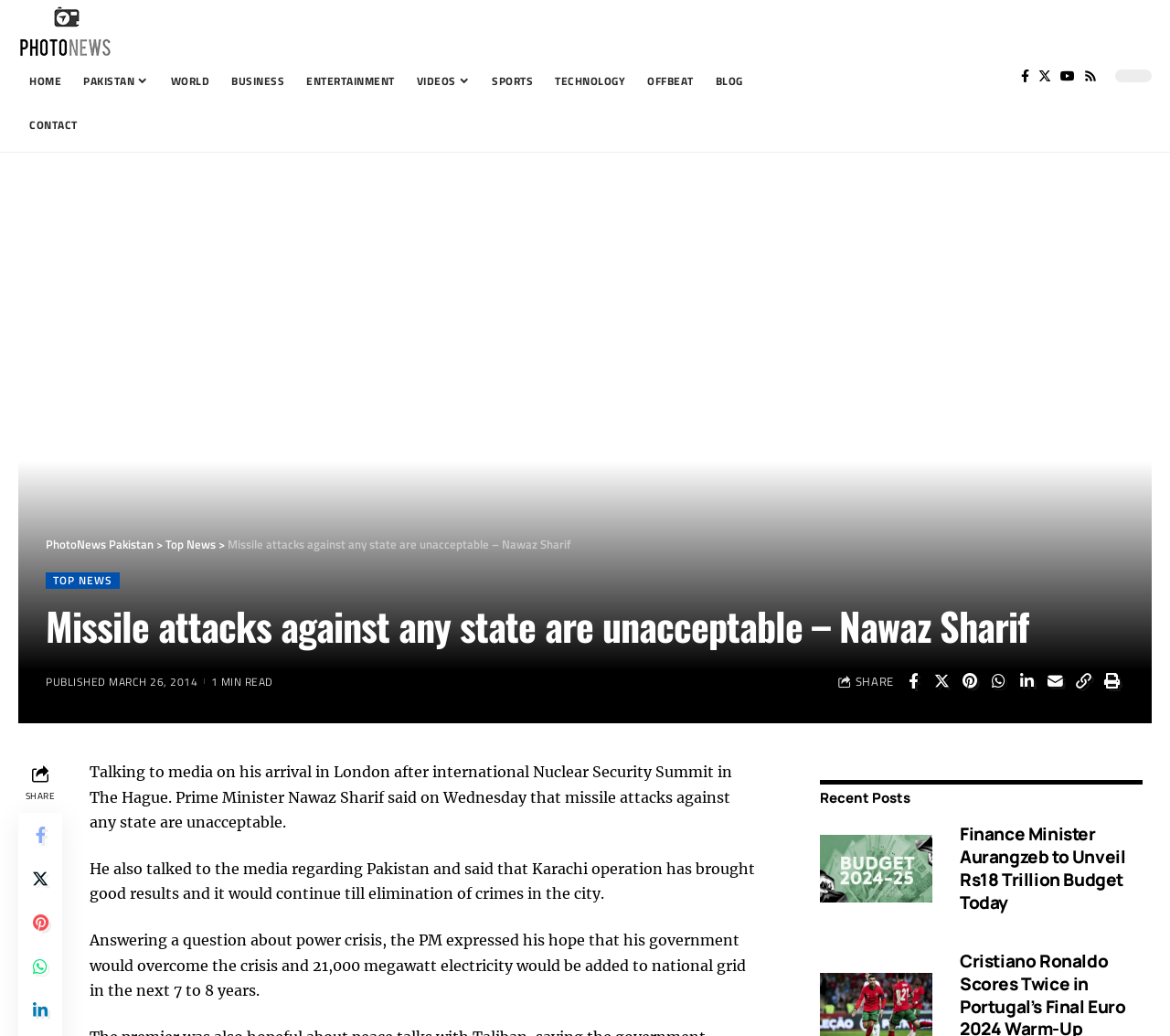Please specify the bounding box coordinates of the clickable region to carry out the following instruction: "Click on the Recent Posts heading". The coordinates should be four float numbers between 0 and 1, in the format [left, top, right, bottom].

[0.701, 0.753, 0.977, 0.767]